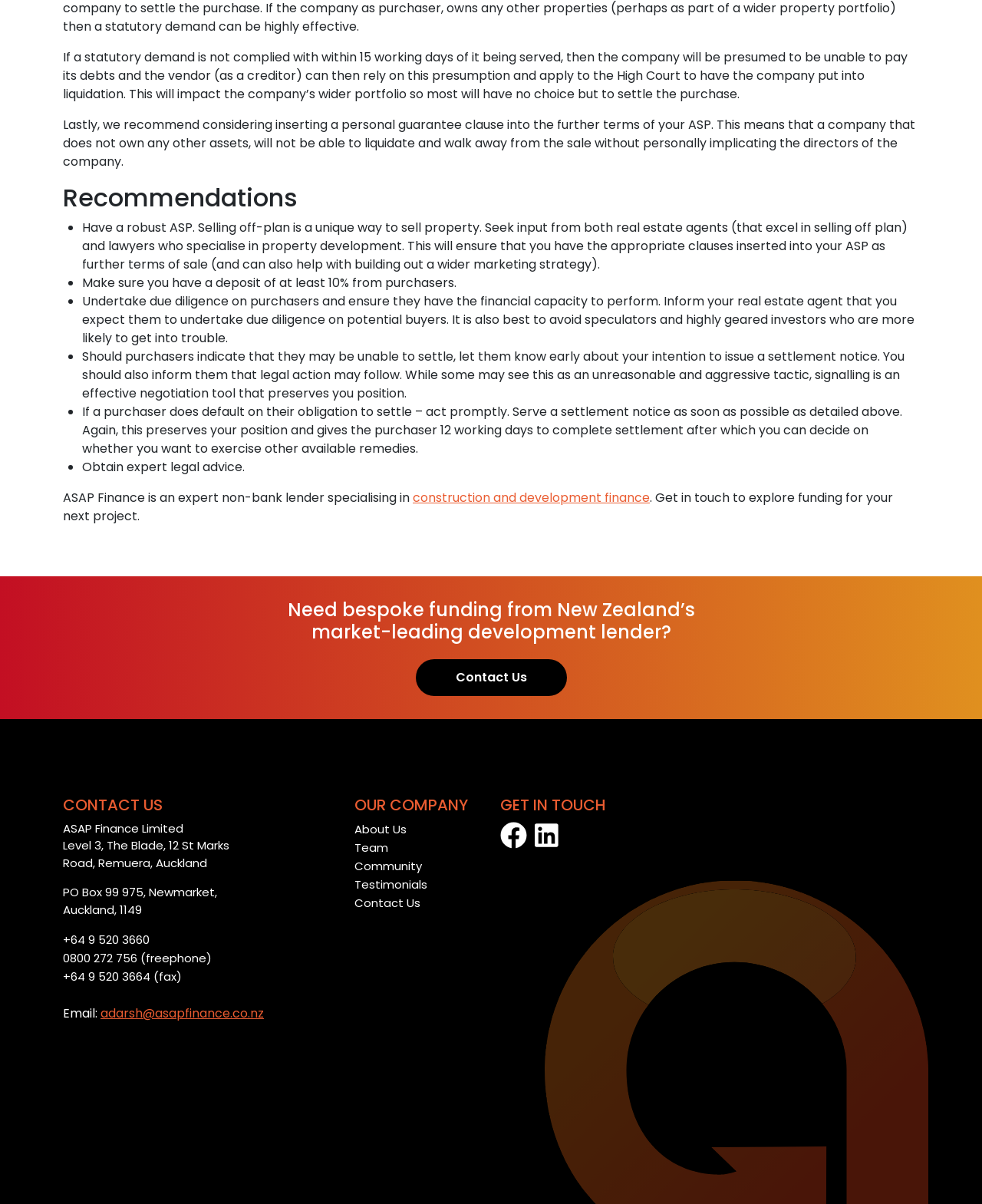Determine the bounding box coordinates for the UI element described. Format the coordinates as (top-left x, top-left y, bottom-right x, bottom-right y) and ensure all values are between 0 and 1. Element description: +64 9 520 3664 (fax)

[0.064, 0.805, 0.185, 0.818]